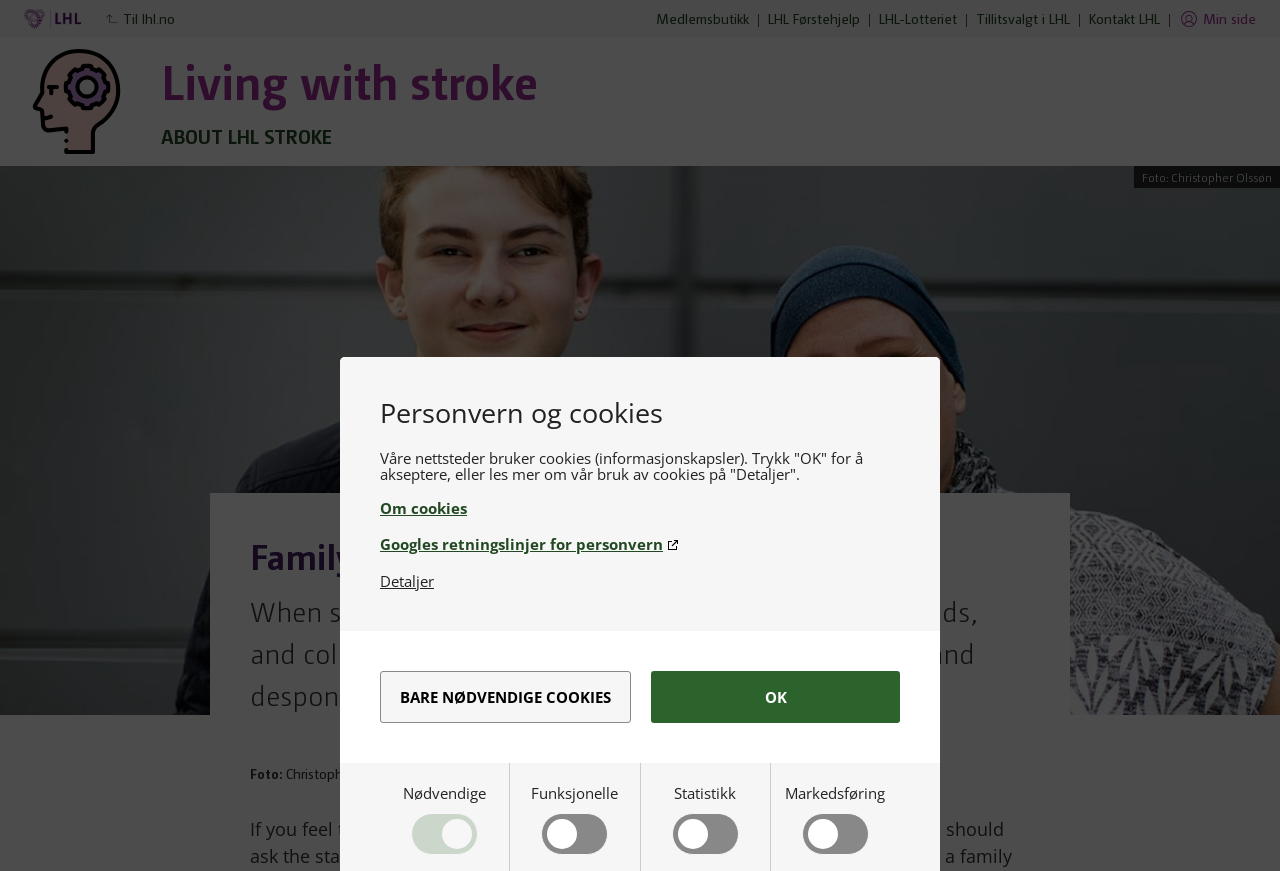Determine the bounding box coordinates of the region that needs to be clicked to achieve the task: "View 'ABOUT LHL STROKE'".

[0.126, 0.139, 0.259, 0.174]